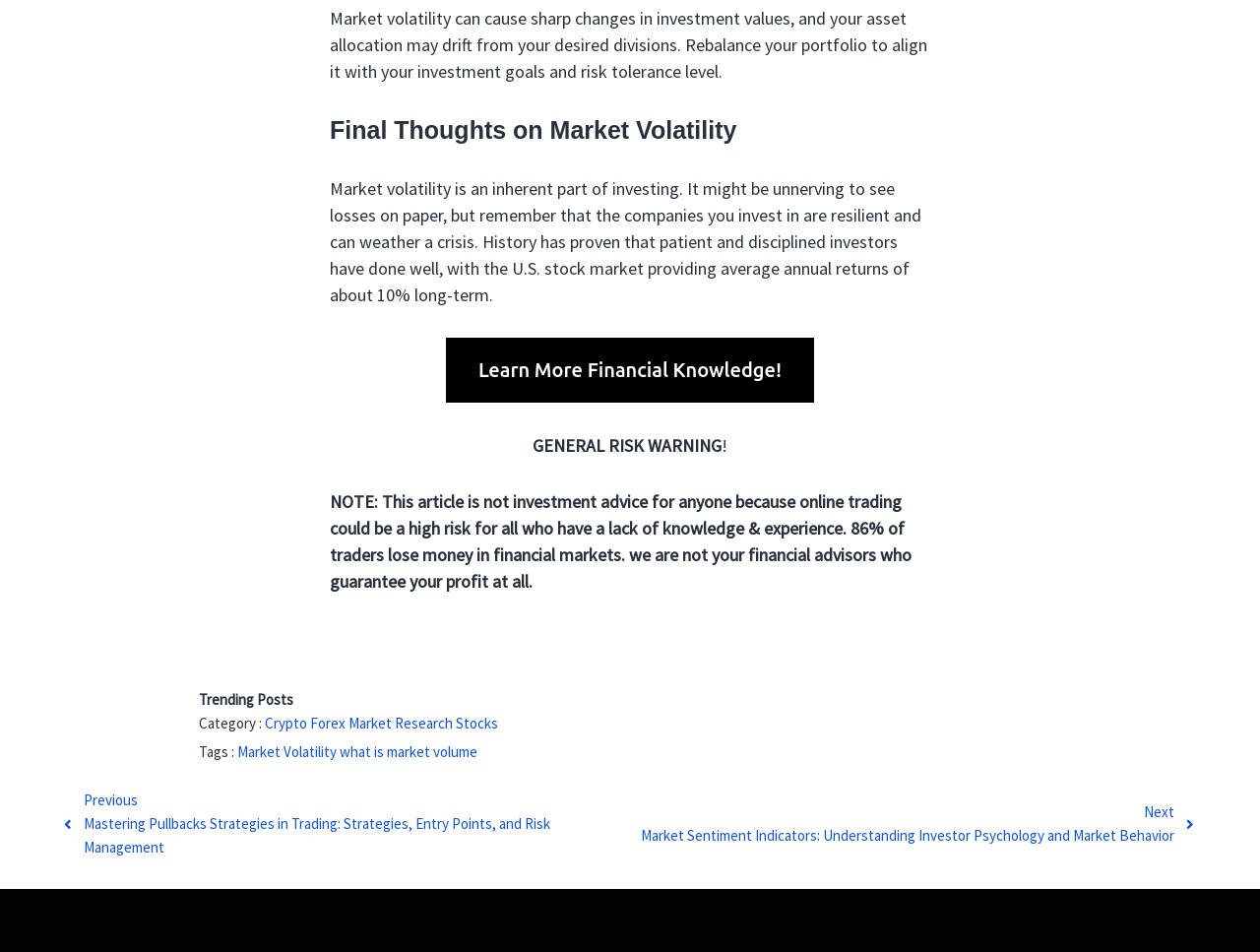Provide the bounding box coordinates in the format (top-left x, top-left y, bottom-right x, bottom-right y). All values are floating point numbers between 0 and 1. Determine the bounding box coordinate of the UI element described as: Market Volatility

[0.188, 0.78, 0.27, 0.799]